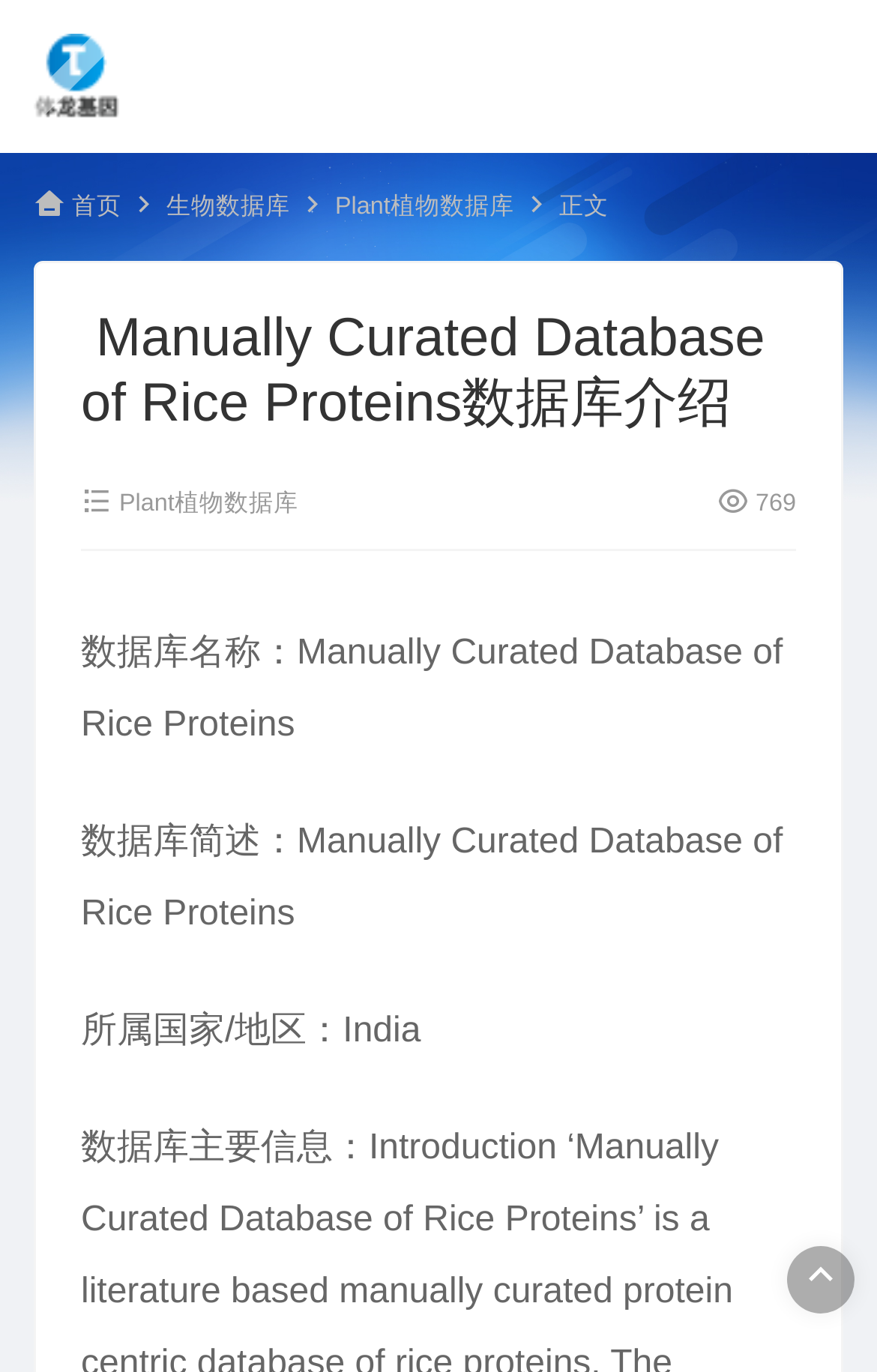Answer the question in a single word or phrase:
What is the number of items in the Plant植物数据库?

769